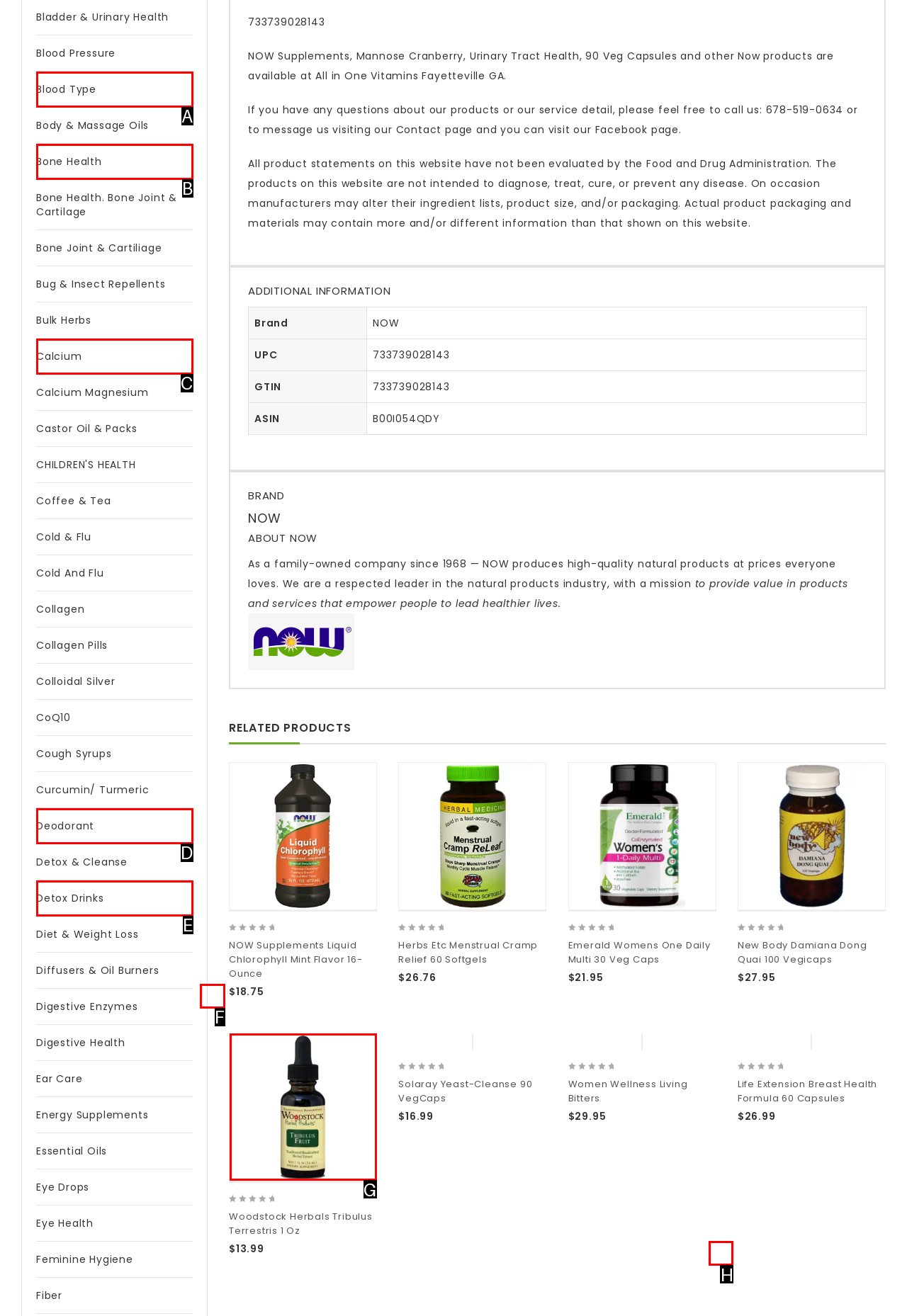Tell me which letter I should select to achieve the following goal: Add to cart: NOW Supplements Liquid Chlorophyll Mint Flavor 16-Ounce
Answer with the corresponding letter from the provided options directly.

F